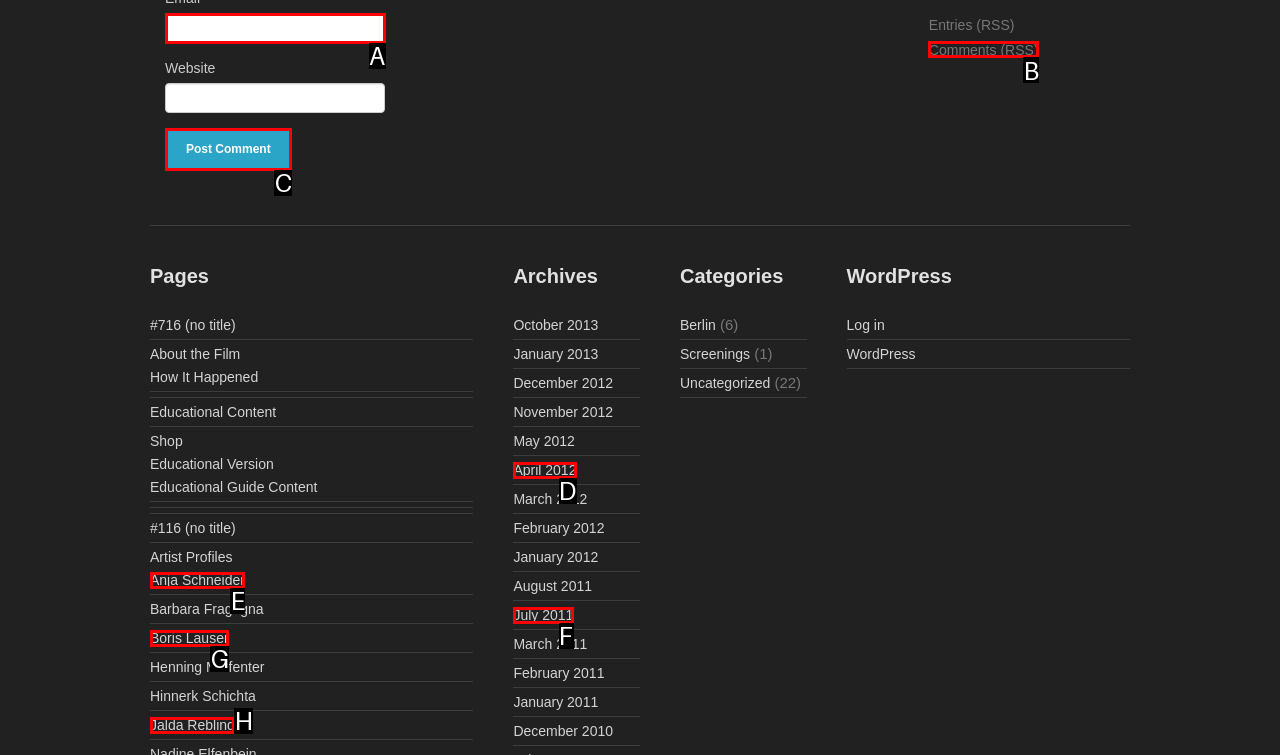Choose the letter of the UI element that aligns with the following description: parent_node: Email * aria-describedby="email-notes" name="email"
State your answer as the letter from the listed options.

A